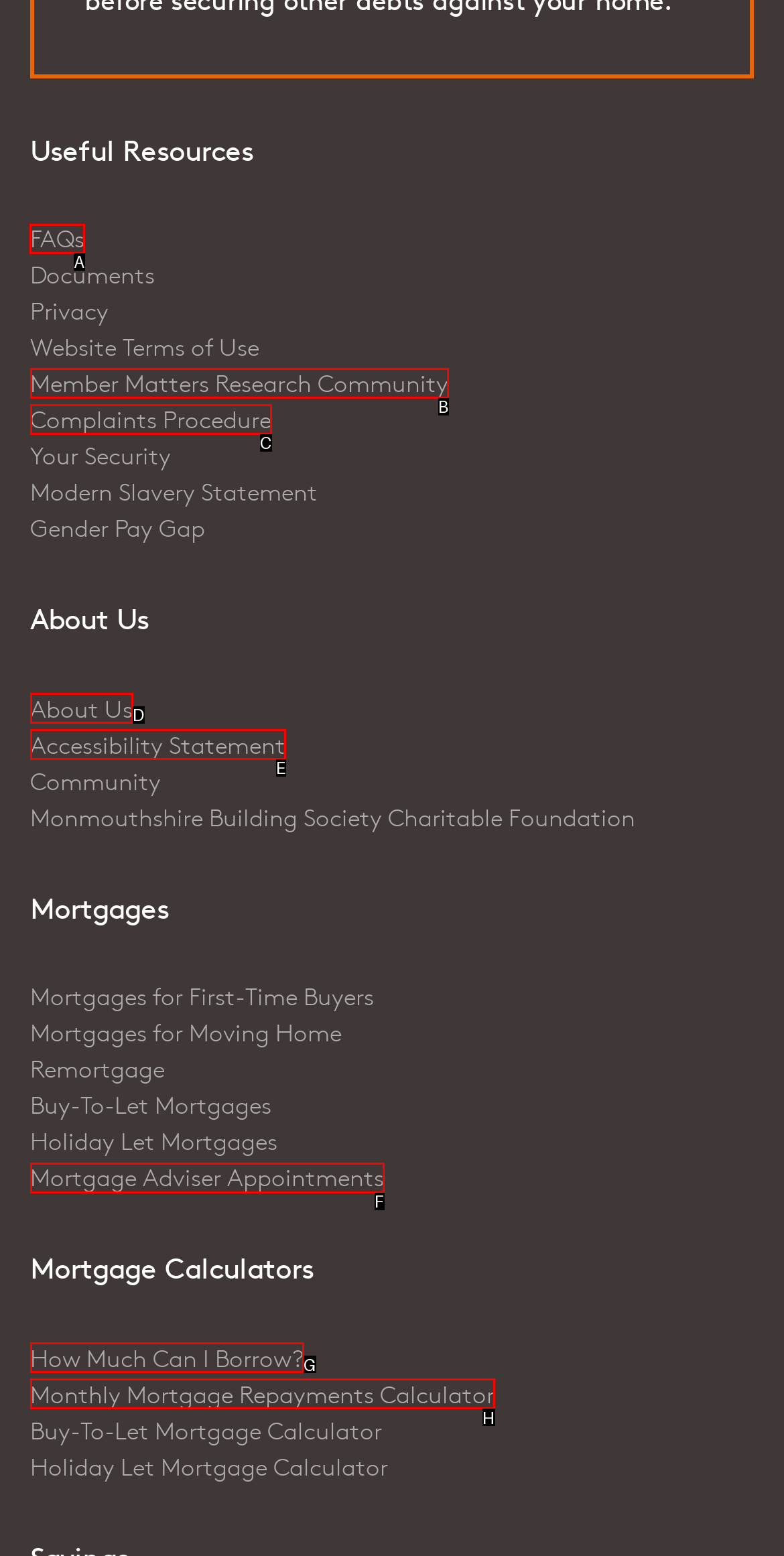Choose the letter of the UI element necessary for this task: View FAQs
Answer with the correct letter.

A